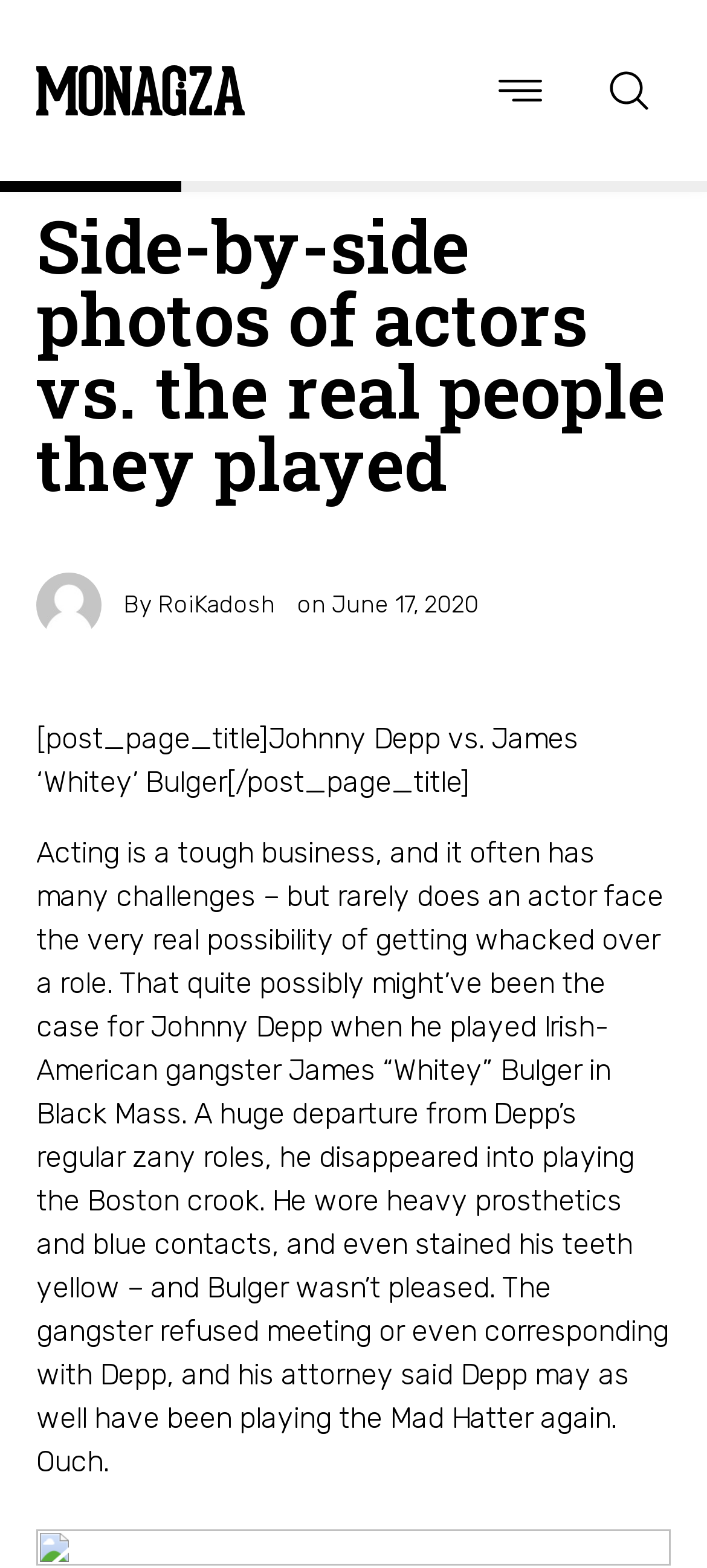What color did Johnny Depp stain his teeth to play James 'Whitey' Bulger?
Provide a short answer using one word or a brief phrase based on the image.

yellow